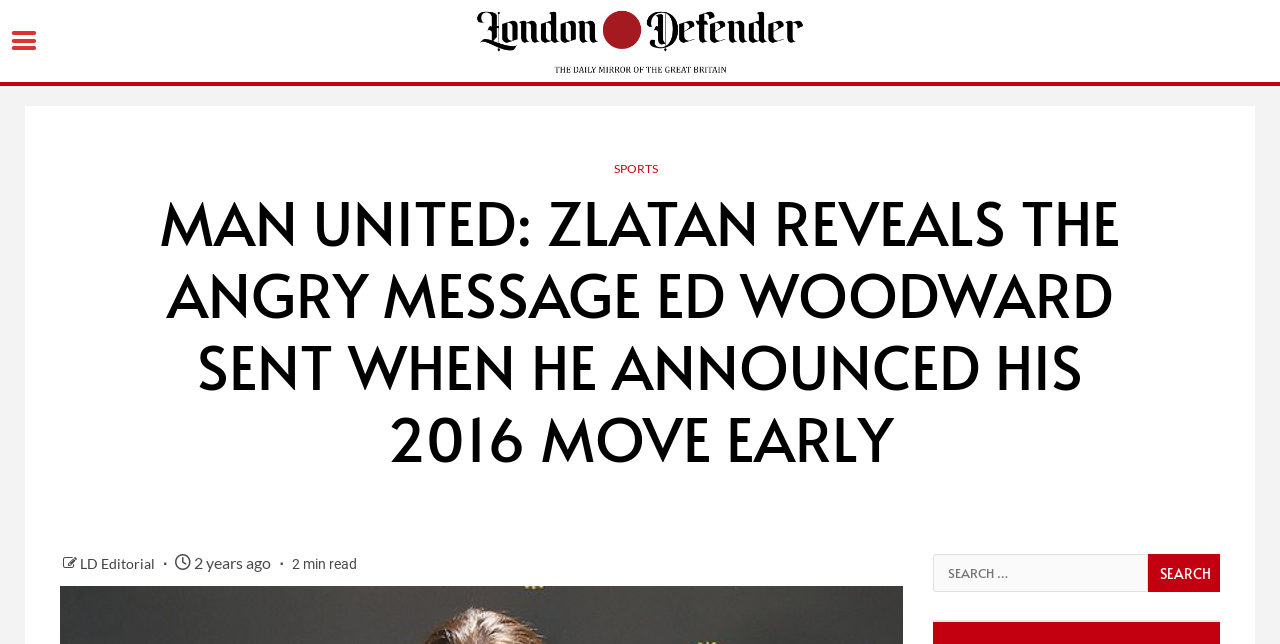Given the element description: "Sports", predict the bounding box coordinates of the UI element it refers to, using four float numbers between 0 and 1, i.e., [left, top, right, bottom].

[0.48, 0.25, 0.514, 0.273]